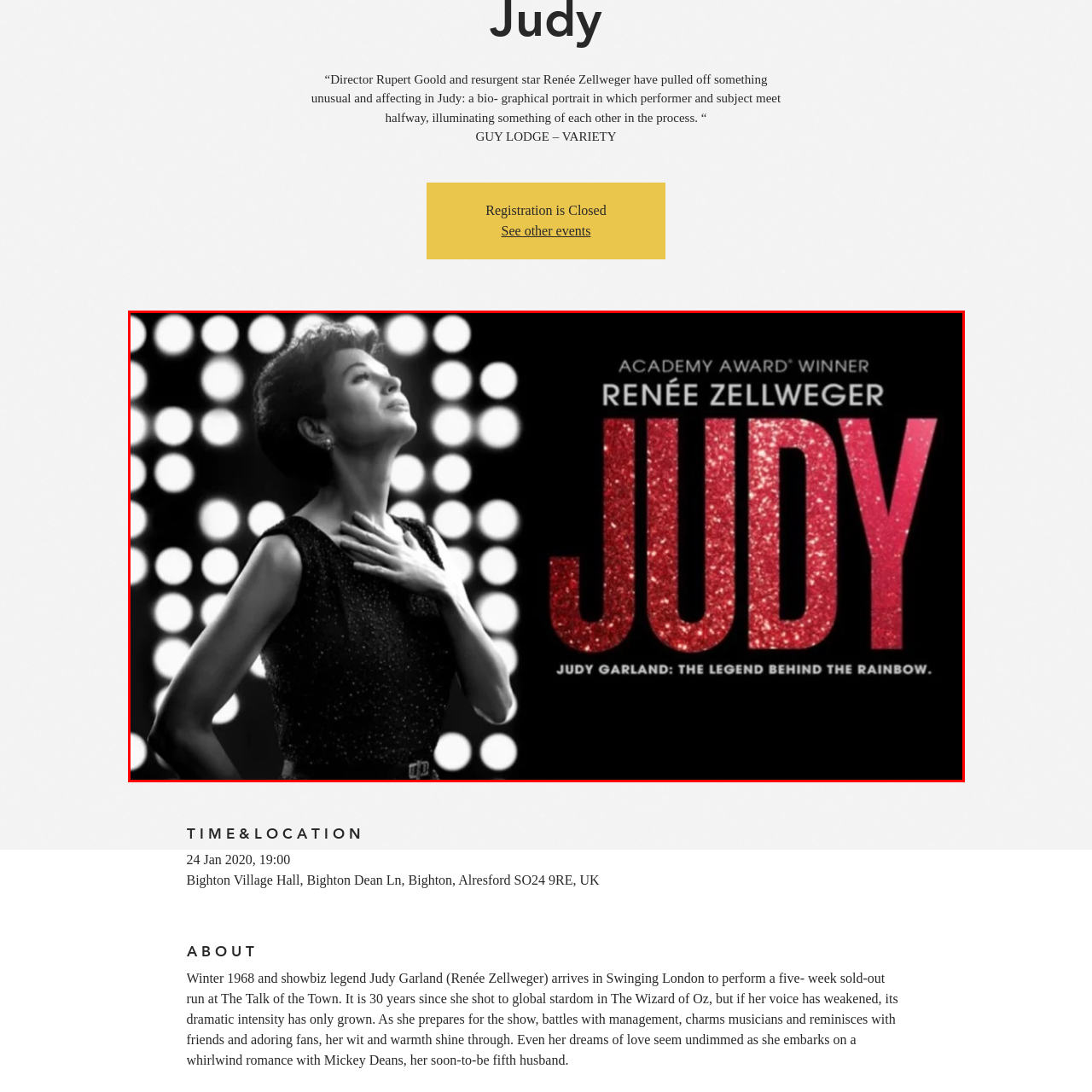Provide an in-depth caption for the picture enclosed by the red frame.

The image showcases the acclaimed actress Renée Zellweger in a striking portrayal of the legendary Judy Garland. Bathed in dramatic lighting, Zellweger, adorned in a glamorous, sparkly black dress, captures a moment of introspection and grace. Her expression is one of both vulnerability and strength, as she gently places her hand over her heart, evoking a sense of deep emotion reflective of Garland’s own tumultuous life. The background is enhanced by a series of soft, glowing lights that emphasize the theatrical atmosphere. Prominently featured is the title "JUDY" in bold, glittering red letters, along with the text "Academy Award® Winner Renée Zellweger," anchoring the image within the context of a biographical film about Garland’s impact on showbiz. Below the title, the phrase "Judy Garland: The Legend Behind the Rainbow" adds an insightful layer, hinting at the exploration of Garland's legacy and her enduring influence in the world of entertainment.